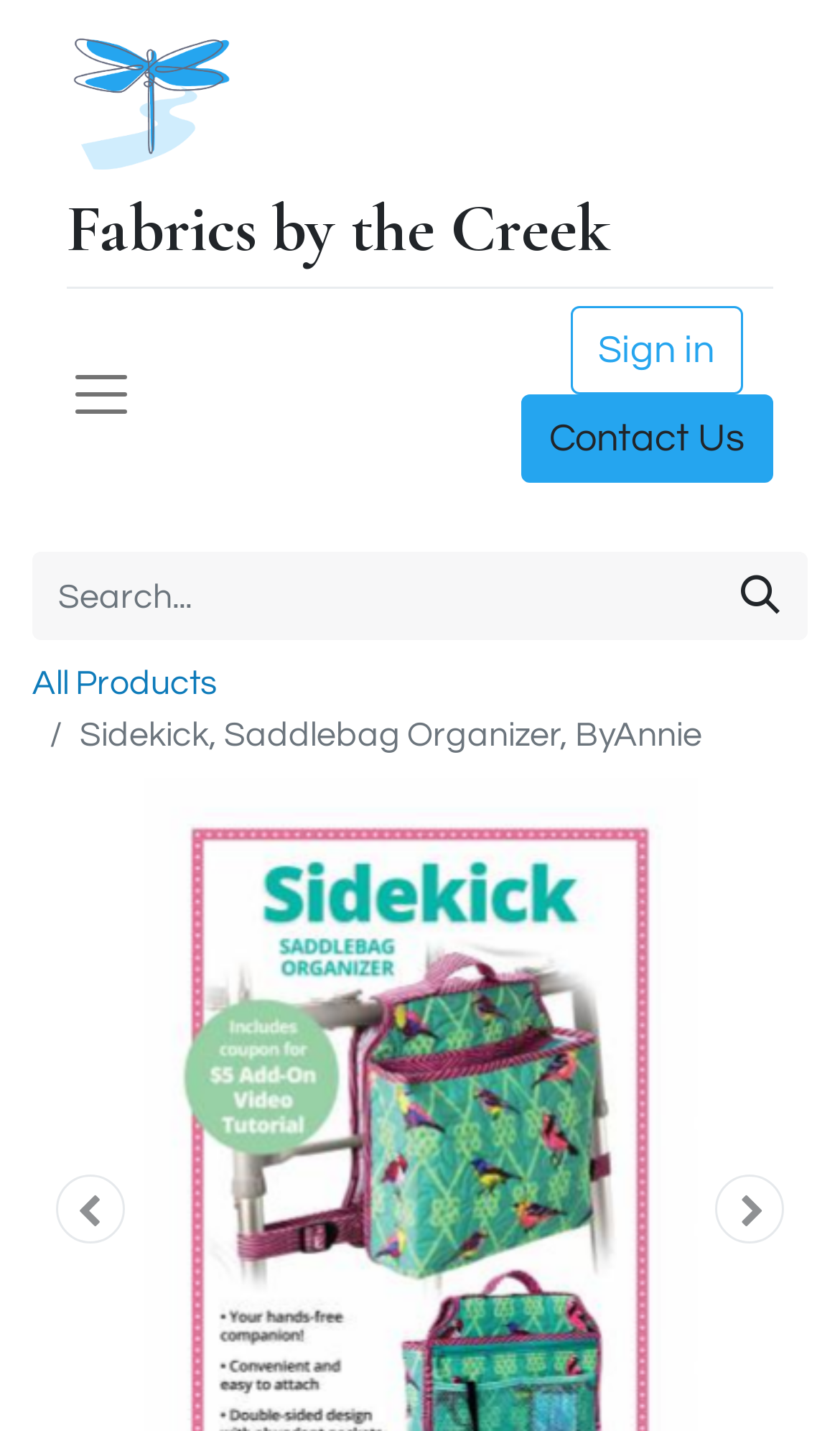What is the purpose of the button with no text?
Please provide a detailed and thorough answer to the question.

I inferred the purpose of the button with no text by looking at its location and the surrounding elements. It is located next to the search box and has a search icon, so I concluded that it is a search button.